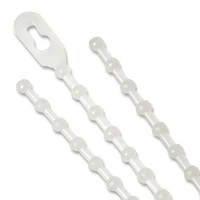What is the price range of the tie wraps?
Give a one-word or short phrase answer based on the image.

Starting from $3.95